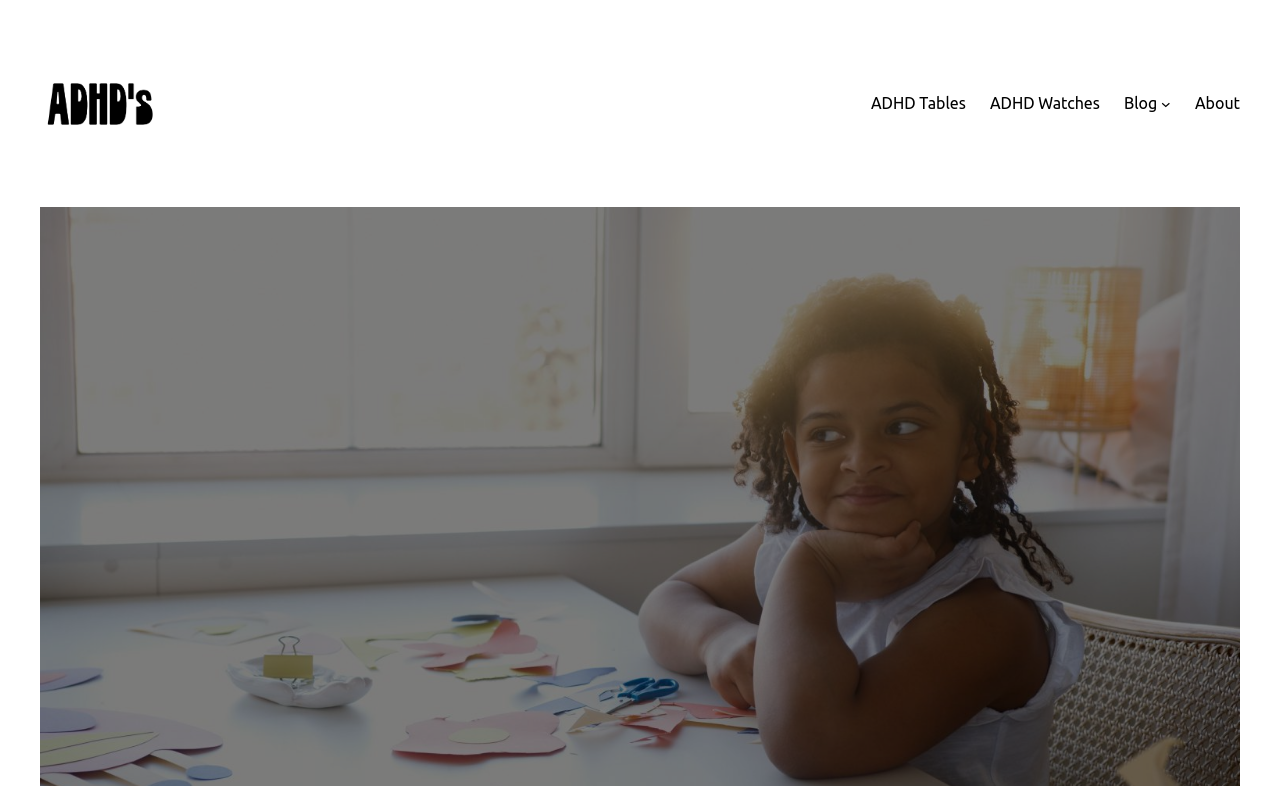Provide the bounding box coordinates of the HTML element described by the text: "WCC Watch". The coordinates should be in the format [left, top, right, bottom] with values between 0 and 1.

None